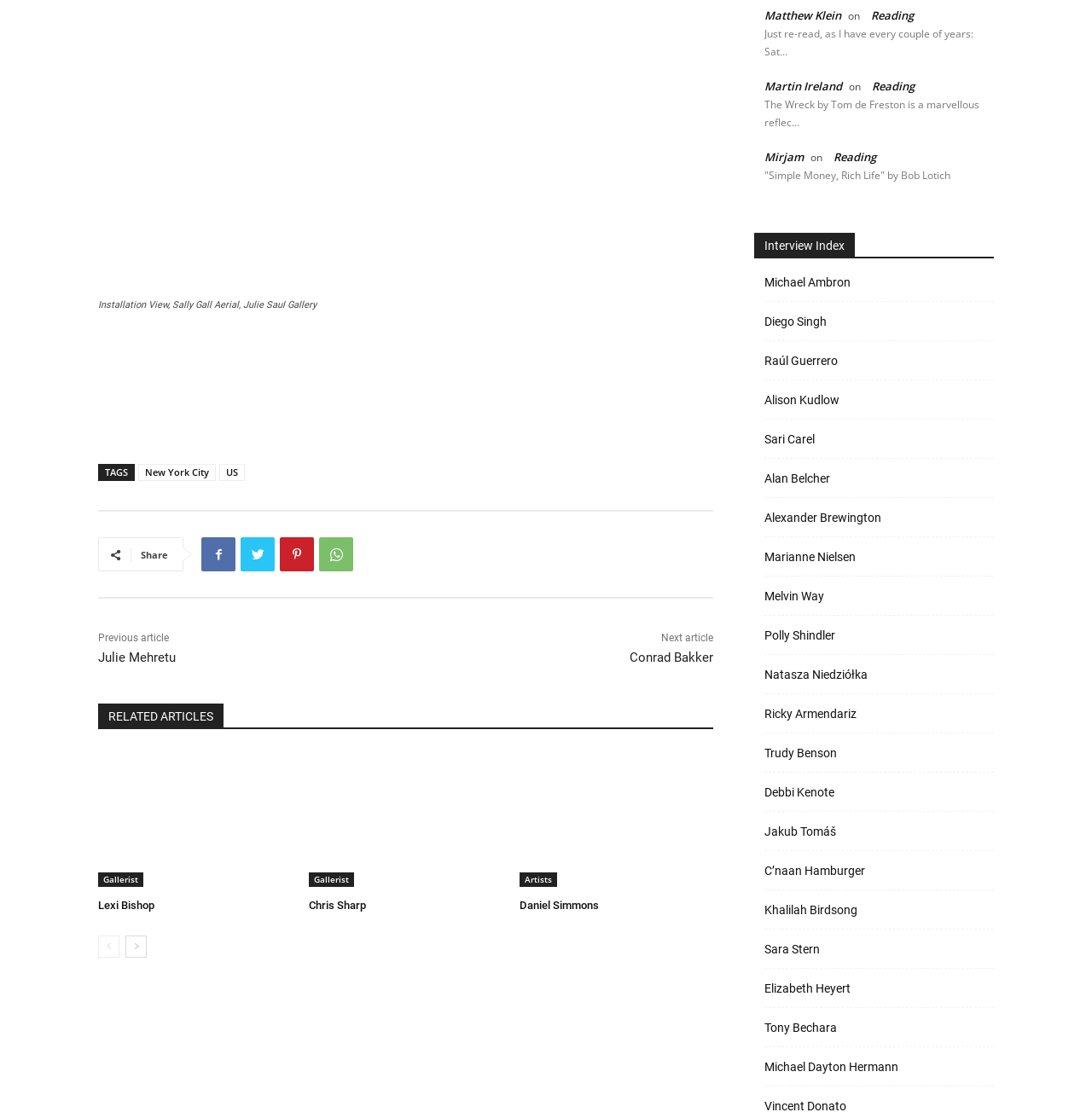What is the name of the gallery?
Answer the question with a thorough and detailed explanation.

The name of the gallery can be found in the figcaption element with the text 'Installation View, Sally Gall Aerial, Julie Saul Gallery'.